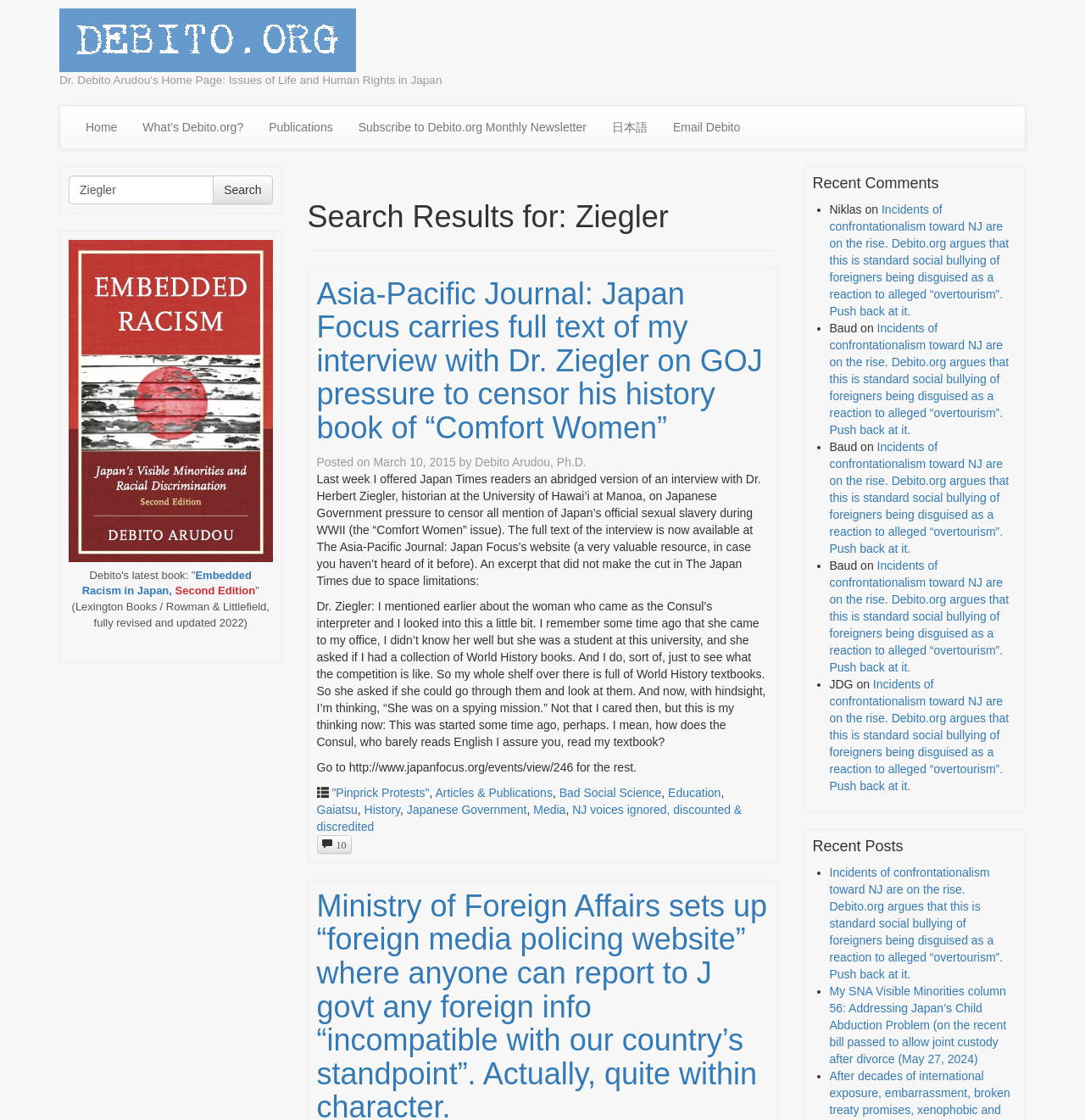Specify the bounding box coordinates of the area to click in order to follow the given instruction: "Check recent comments."

[0.749, 0.157, 0.937, 0.172]